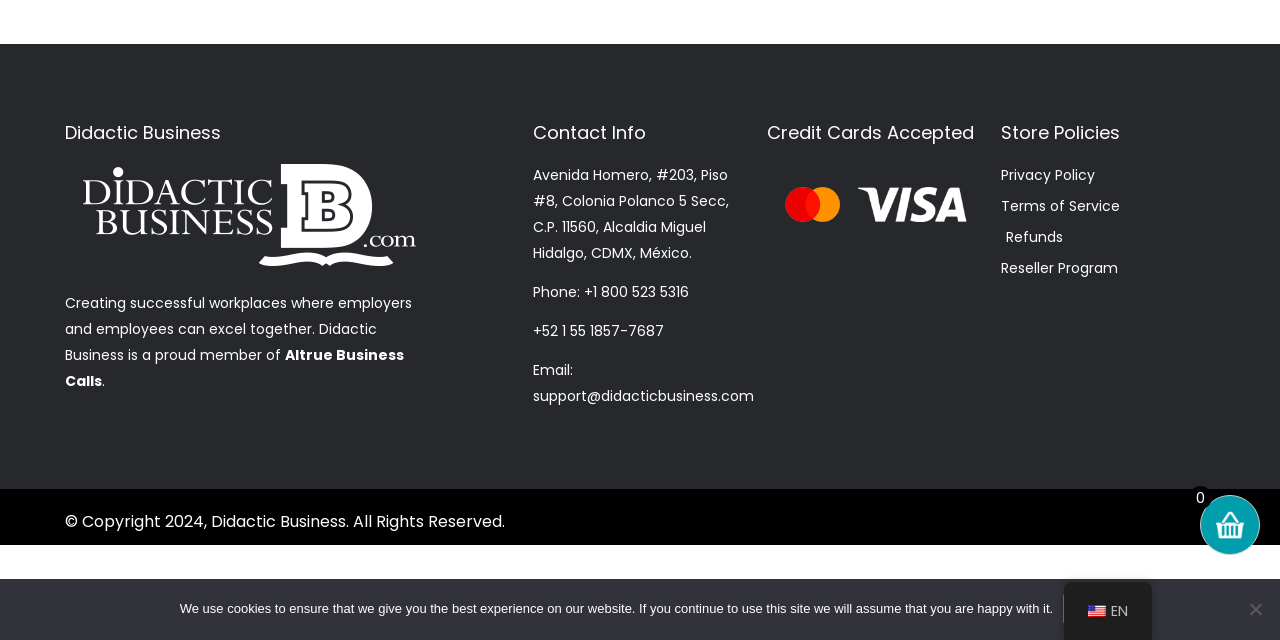Given the webpage screenshot and the description, determine the bounding box coordinates (top-left x, top-left y, bottom-right x, bottom-right y) that define the location of the UI element matching this description: Ok

[0.831, 0.927, 0.86, 0.974]